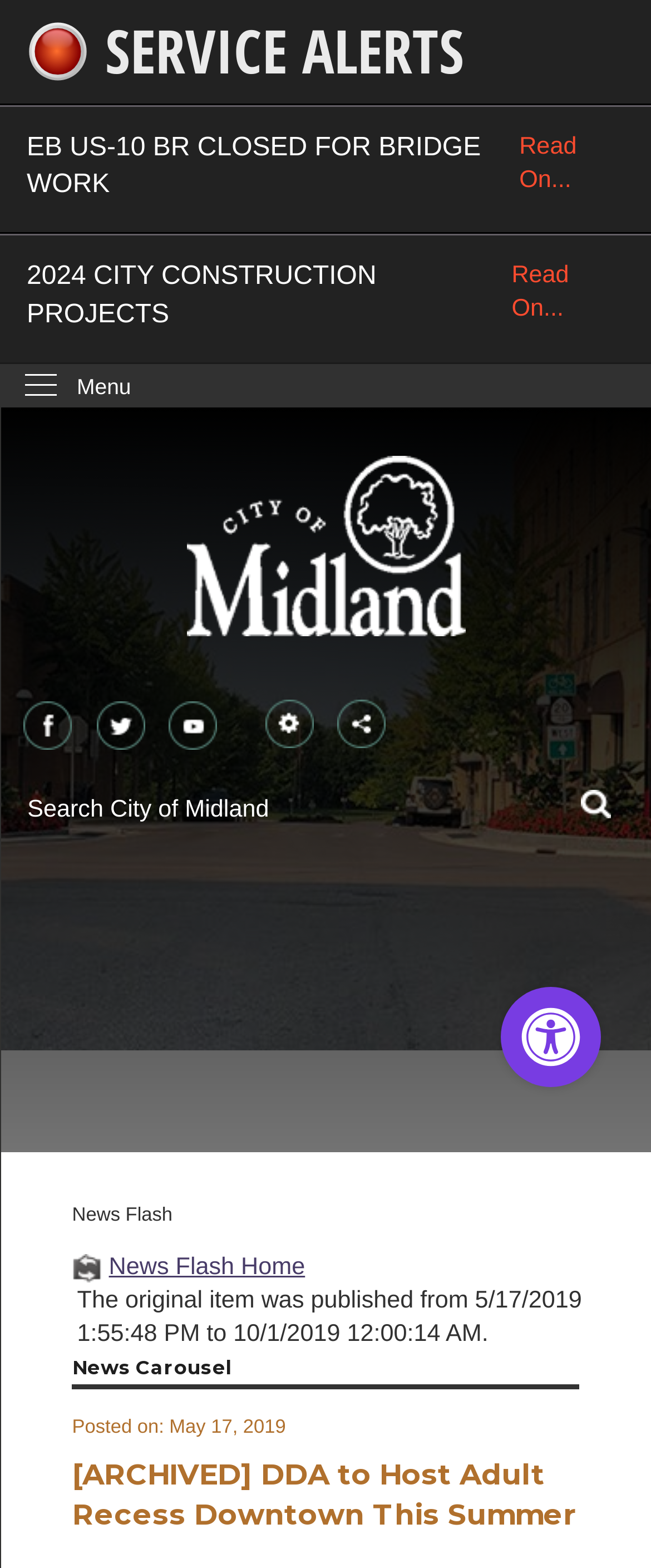Answer this question using a single word or a brief phrase:
How many news flash items are displayed?

1